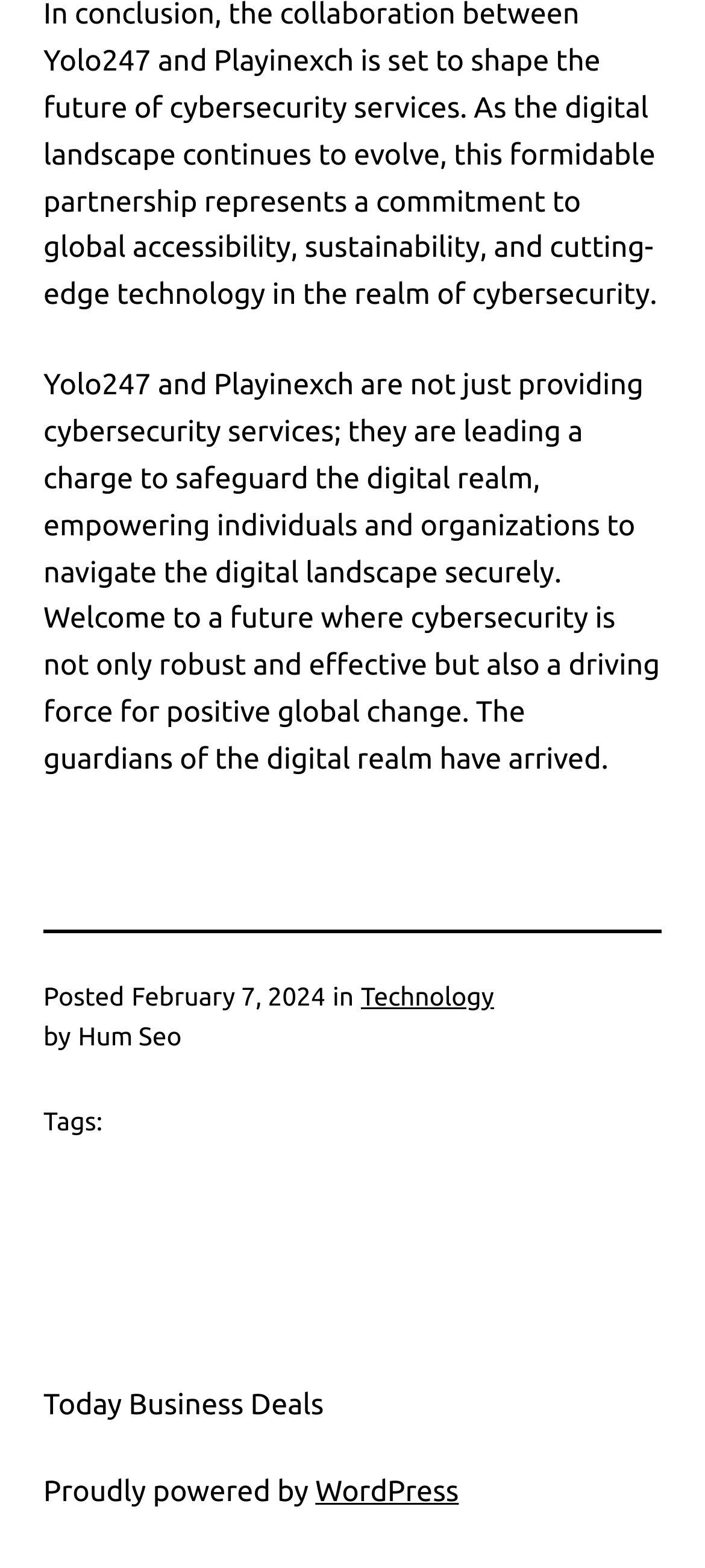Please provide a comprehensive response to the question below by analyzing the image: 
What is the name of the business deals section?

I found the name of the business deals section by looking at the link at the bottom of the page, which is 'Today Business Deals'.